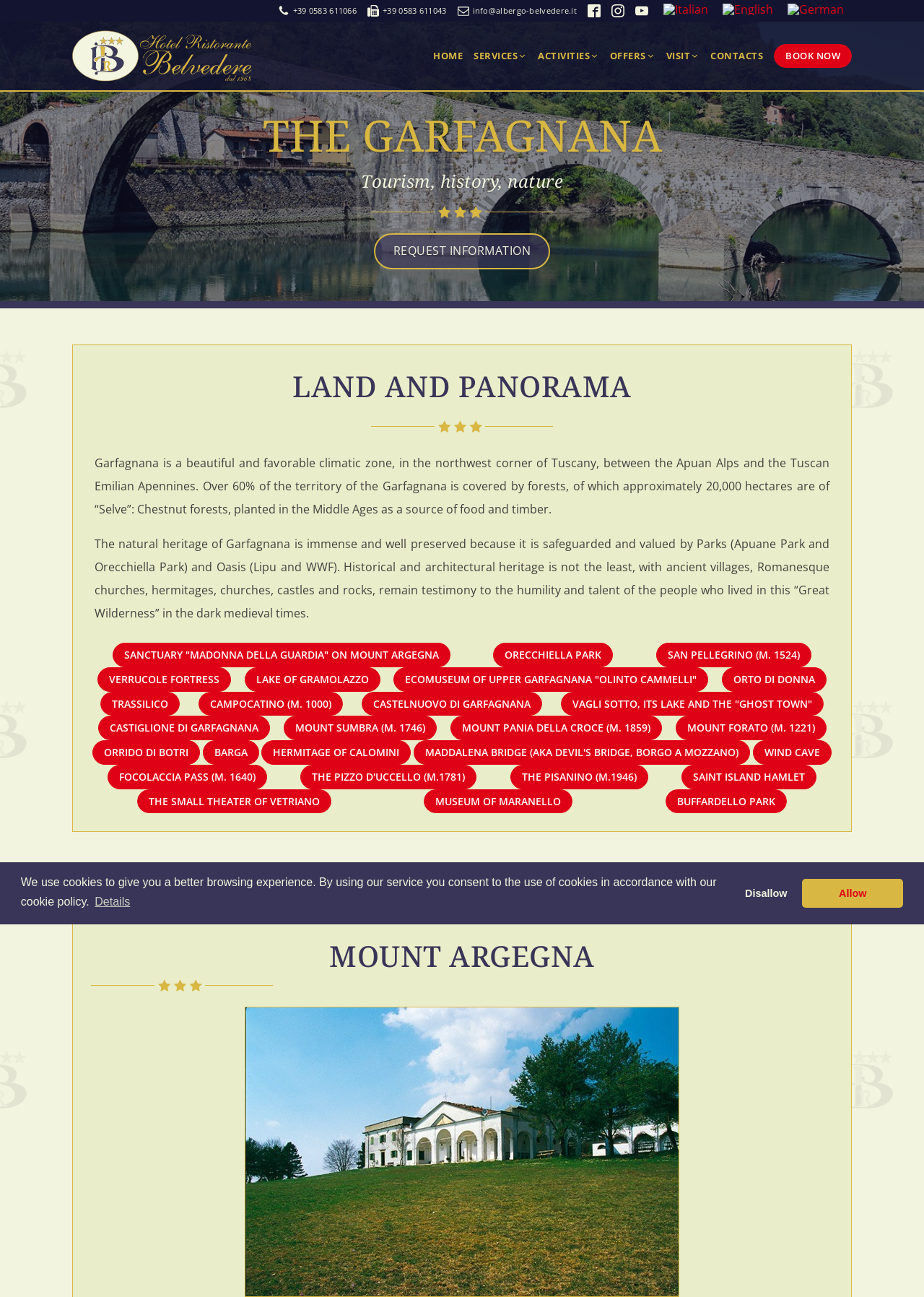What is the main topic of the webpage?
Refer to the image and provide a concise answer in one word or phrase.

Tourism in Garfagnana